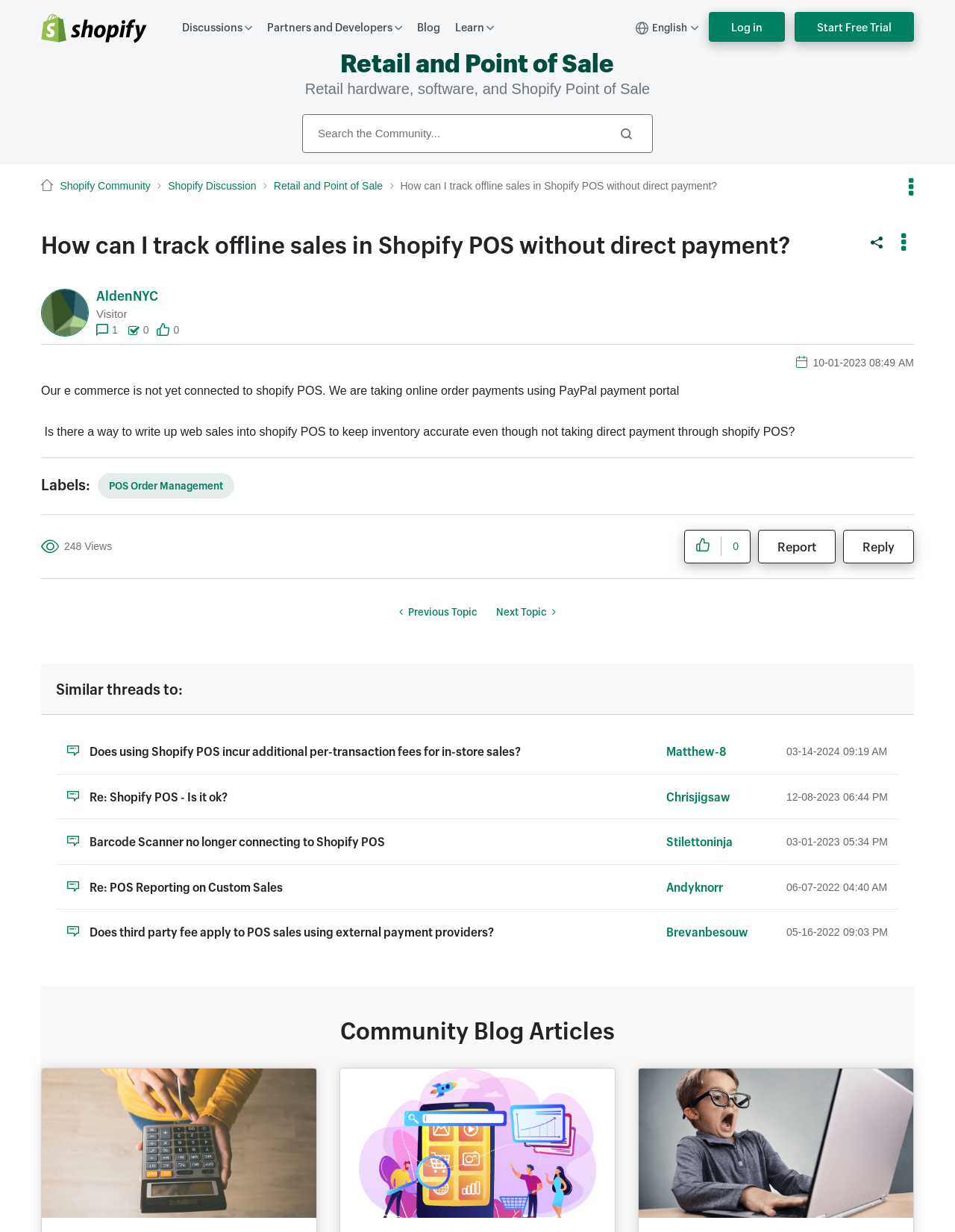Analyze the image and deliver a detailed answer to the question: Who posted the original question?

The original poster's username is 'AldenNYC', which is displayed next to their profile image and below their post, indicating that they are the one who started the discussion.